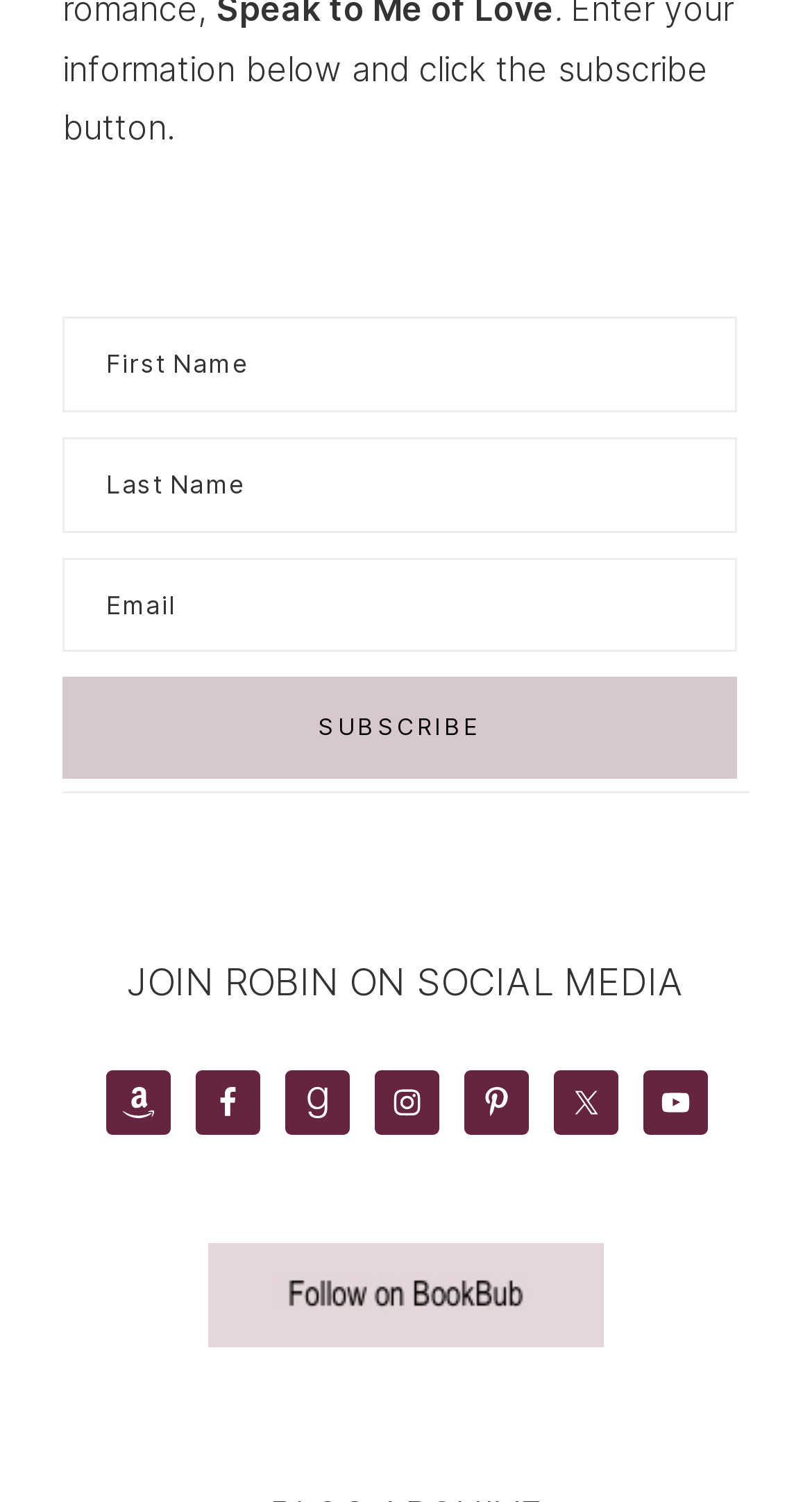What is the label of the last textbox?
Refer to the image and provide a one-word or short phrase answer.

Email